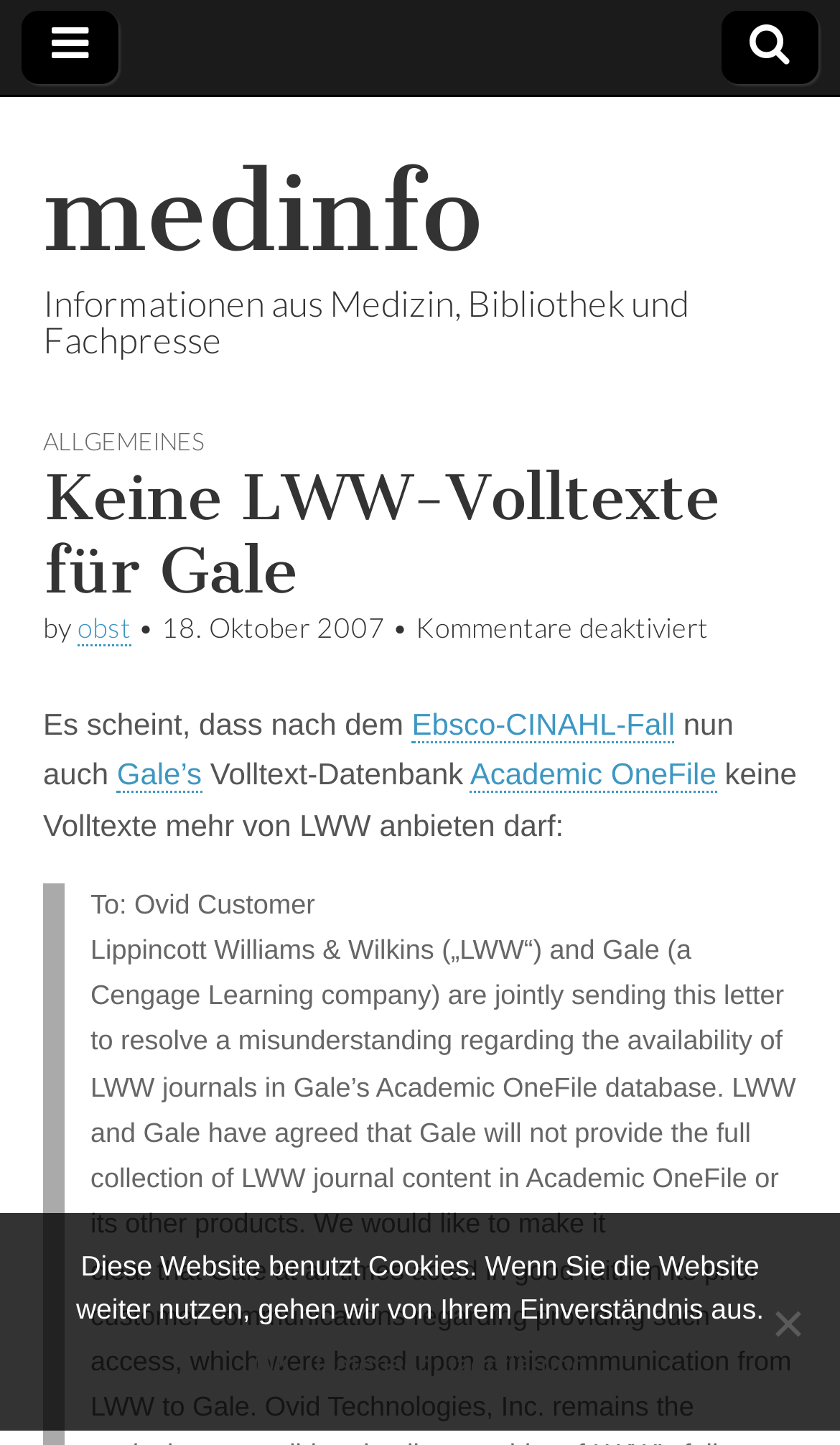Find and extract the text of the primary heading on the webpage.

Keine LWW-Volltexte für Gale